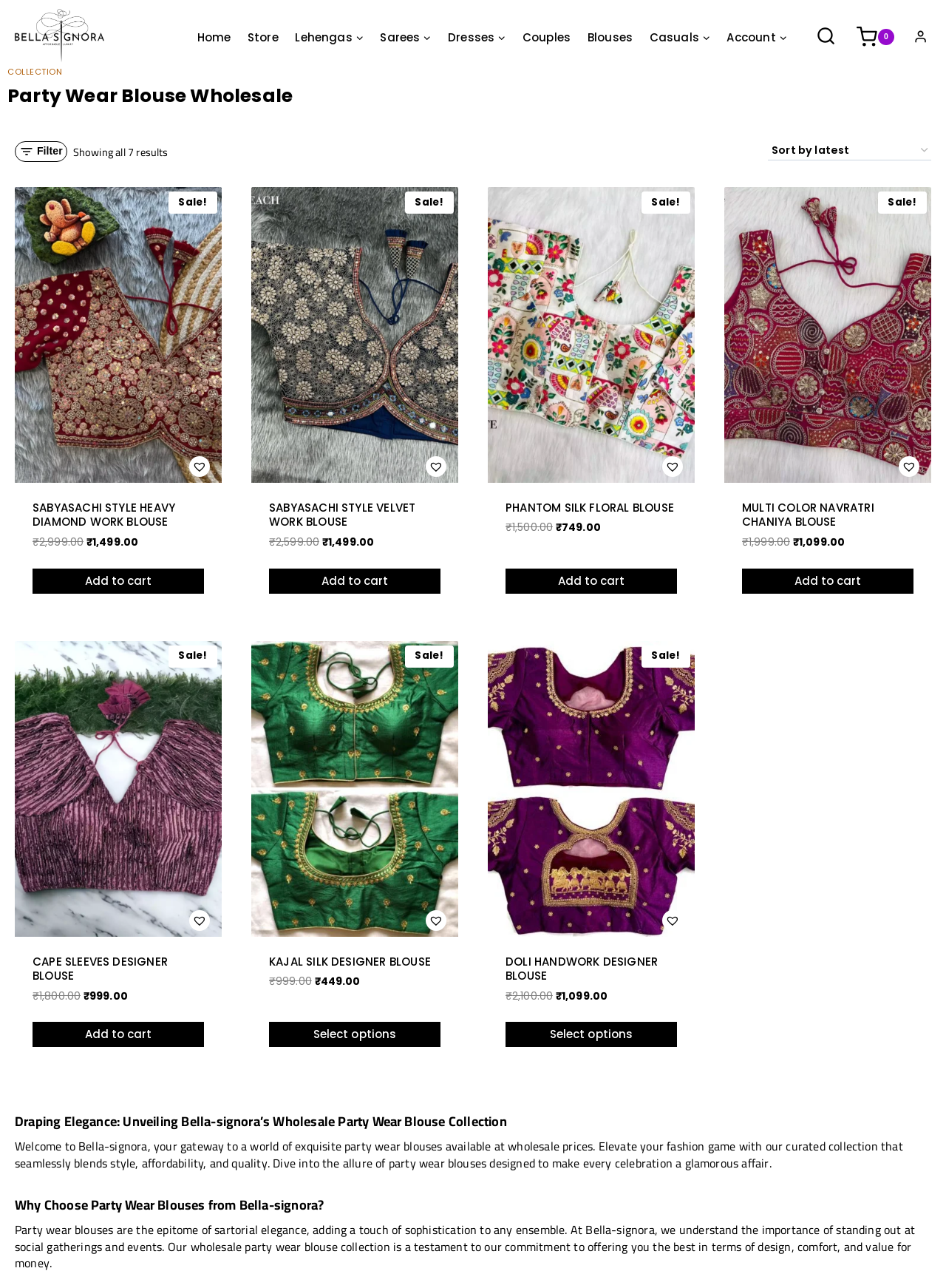Determine the coordinates of the bounding box for the clickable area needed to execute this instruction: "Scroll to top".

[0.963, 0.689, 0.987, 0.706]